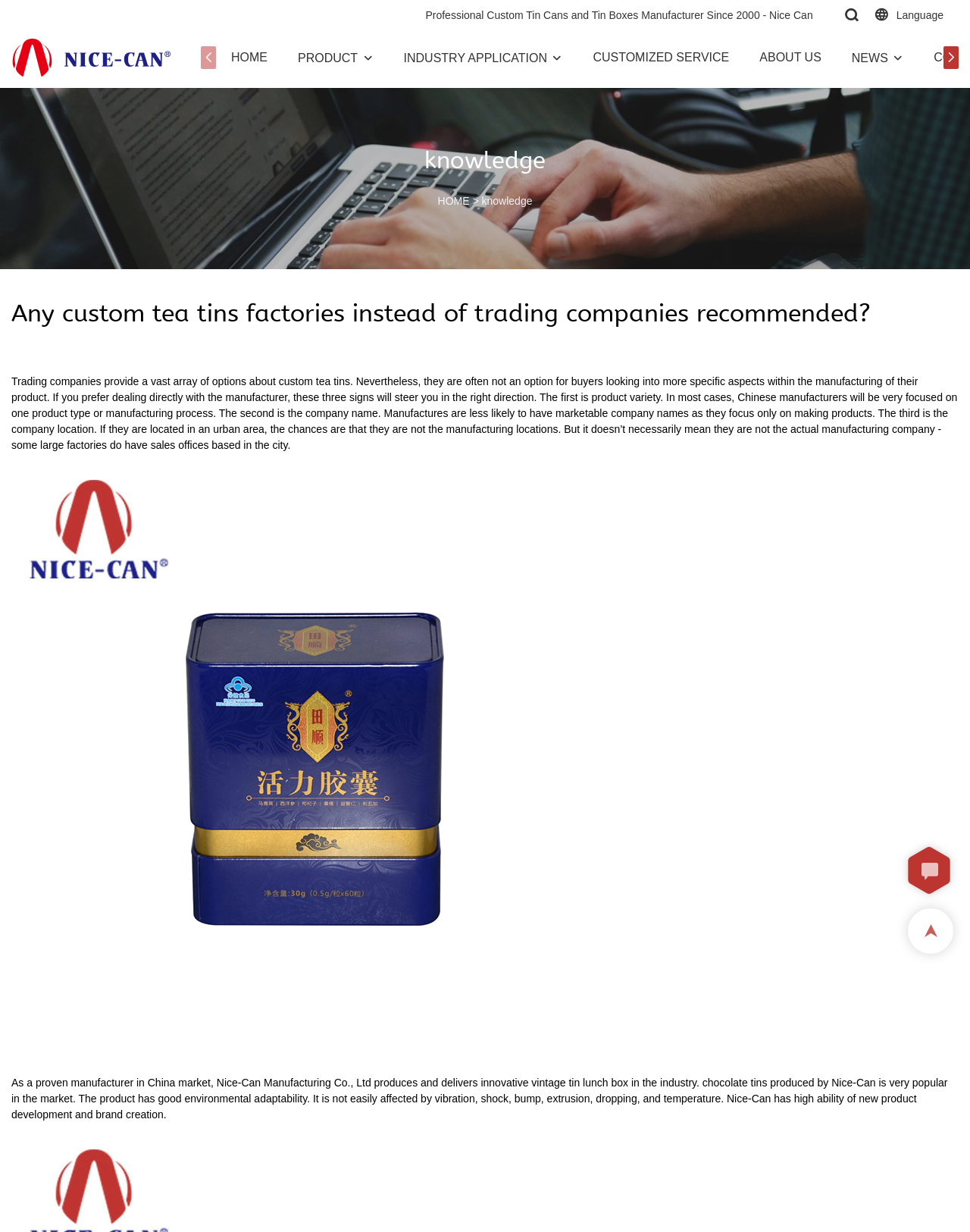Pinpoint the bounding box coordinates of the clickable element needed to complete the instruction: "Click on the 'INDUSTRY APPLICATION' link". The coordinates should be provided as four float numbers between 0 and 1: [left, top, right, bottom].

[0.416, 0.039, 0.564, 0.055]